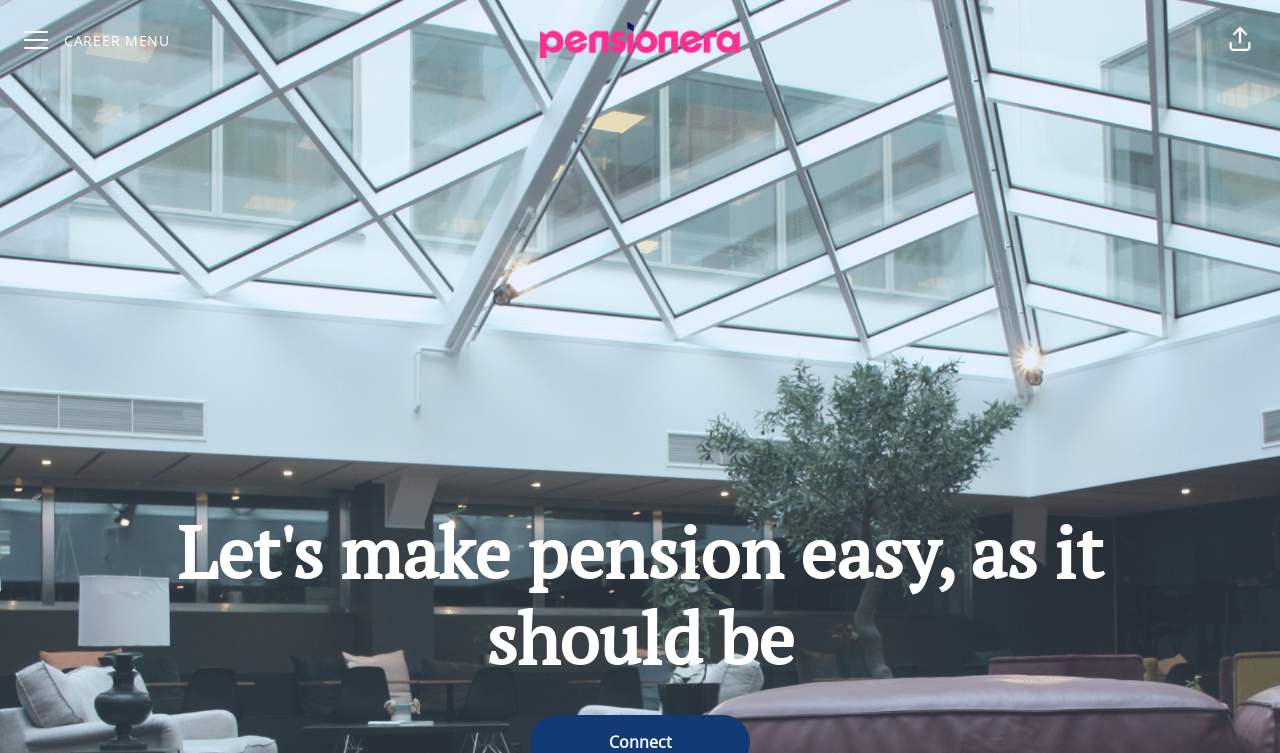Give a short answer using one word or phrase for the question:
What is the function of the button at the bottom-right corner?

Close modal